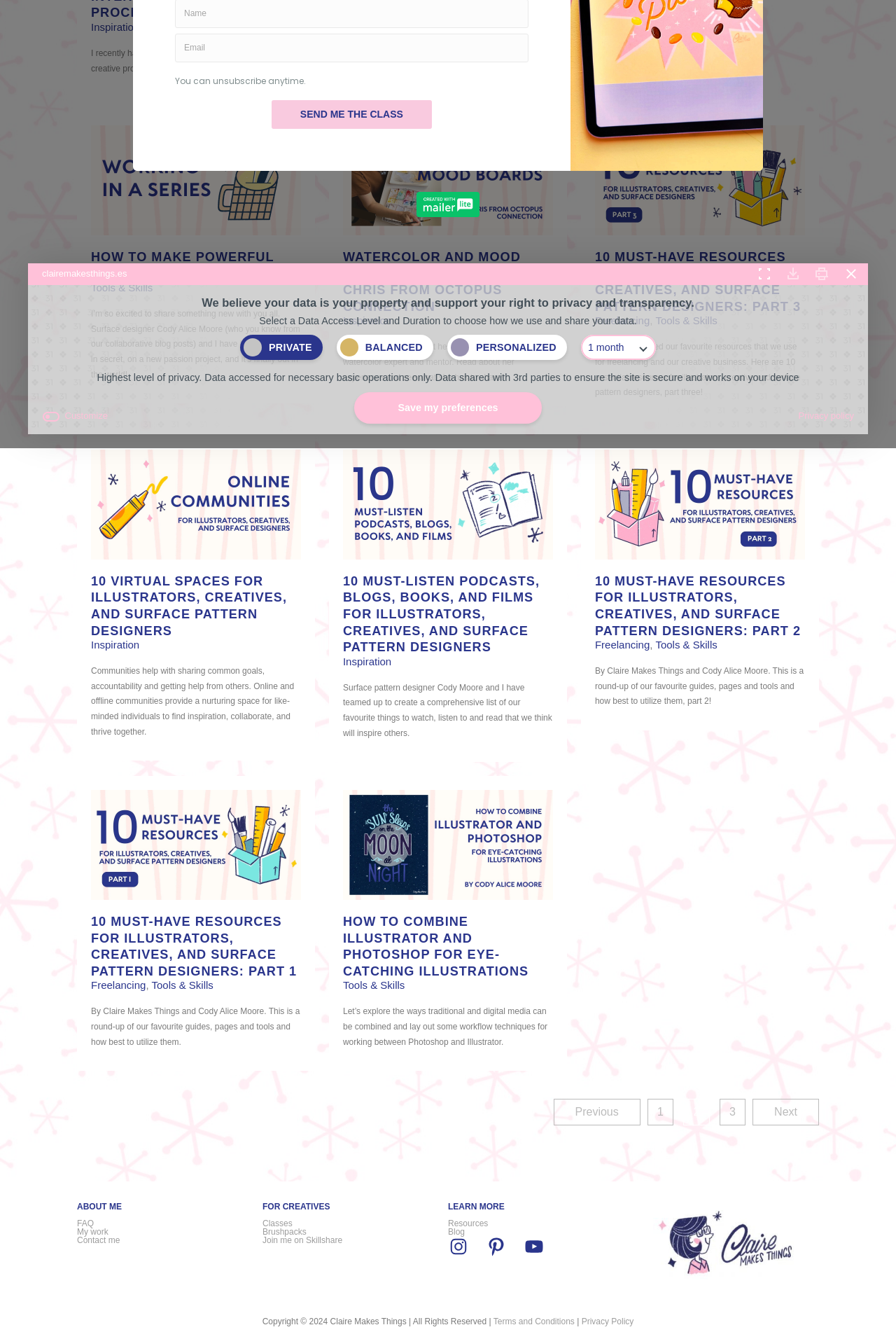Given the following UI element description: "Tools & Skills", find the bounding box coordinates in the webpage screenshot.

[0.732, 0.236, 0.801, 0.245]